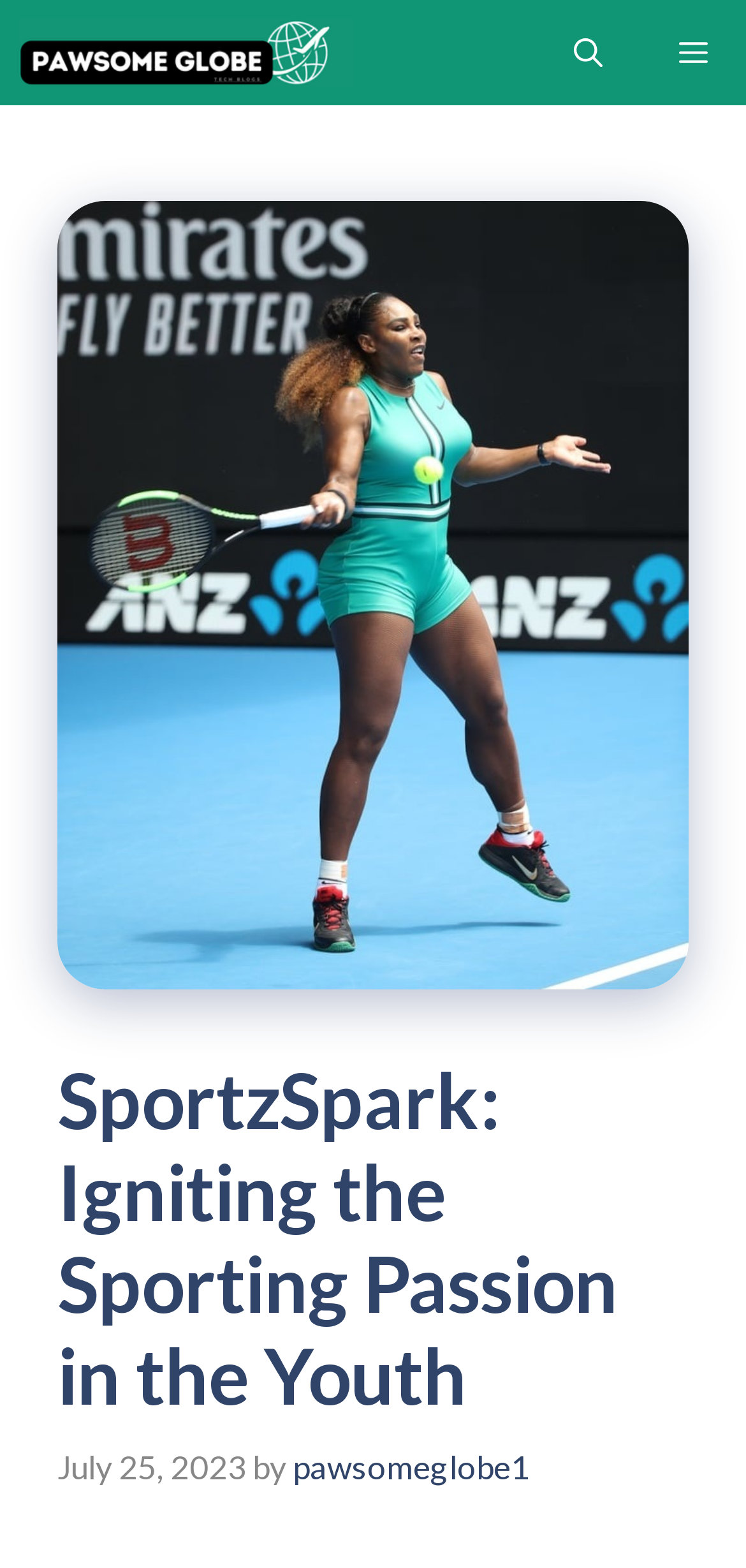What is the author of the latest article?
Please answer the question as detailed as possible based on the image.

The author of the latest article can be found in the 'link' element, which is a child of the 'HeaderAsNonLandmark' element, and the text content is 'pawsomeglobe1'.